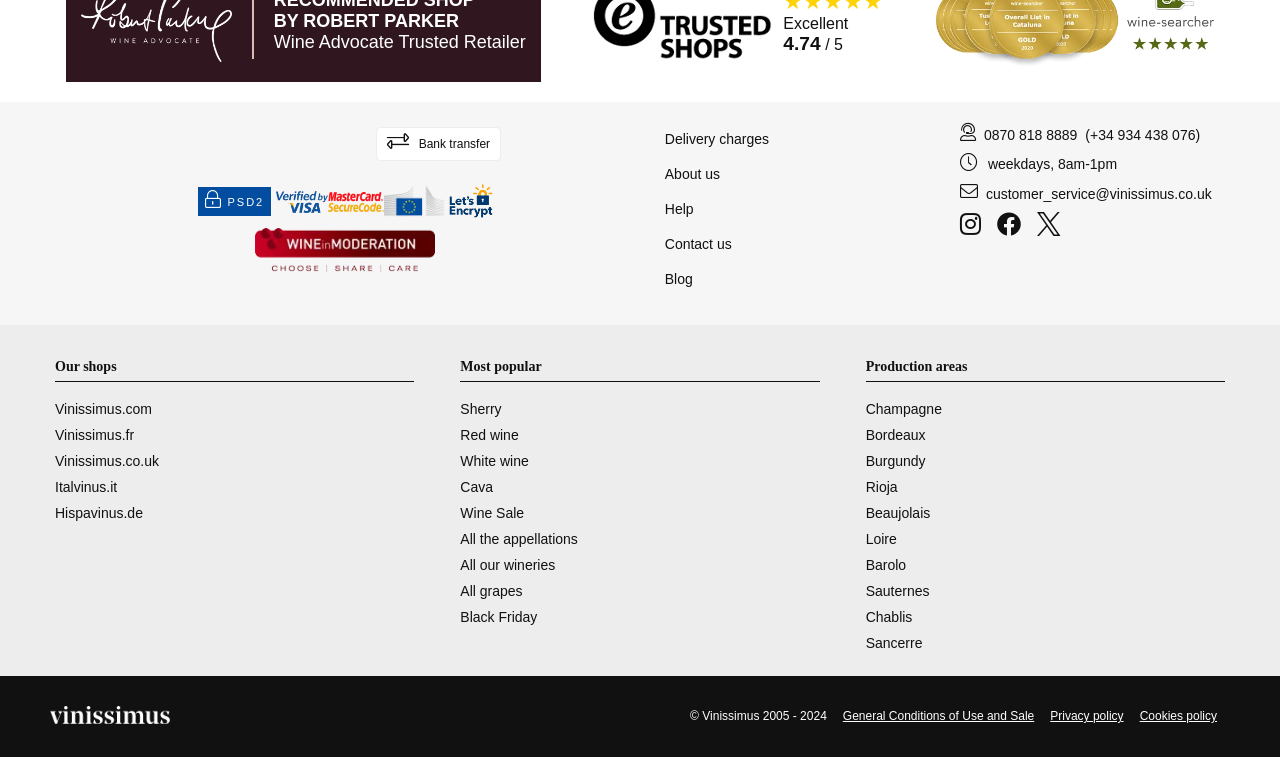Please find the bounding box coordinates of the element that must be clicked to perform the given instruction: "Click on 'How Much Does Grab Hire Cost In Northamptonshire'". The coordinates should be four float numbers from 0 to 1, i.e., [left, top, right, bottom].

None